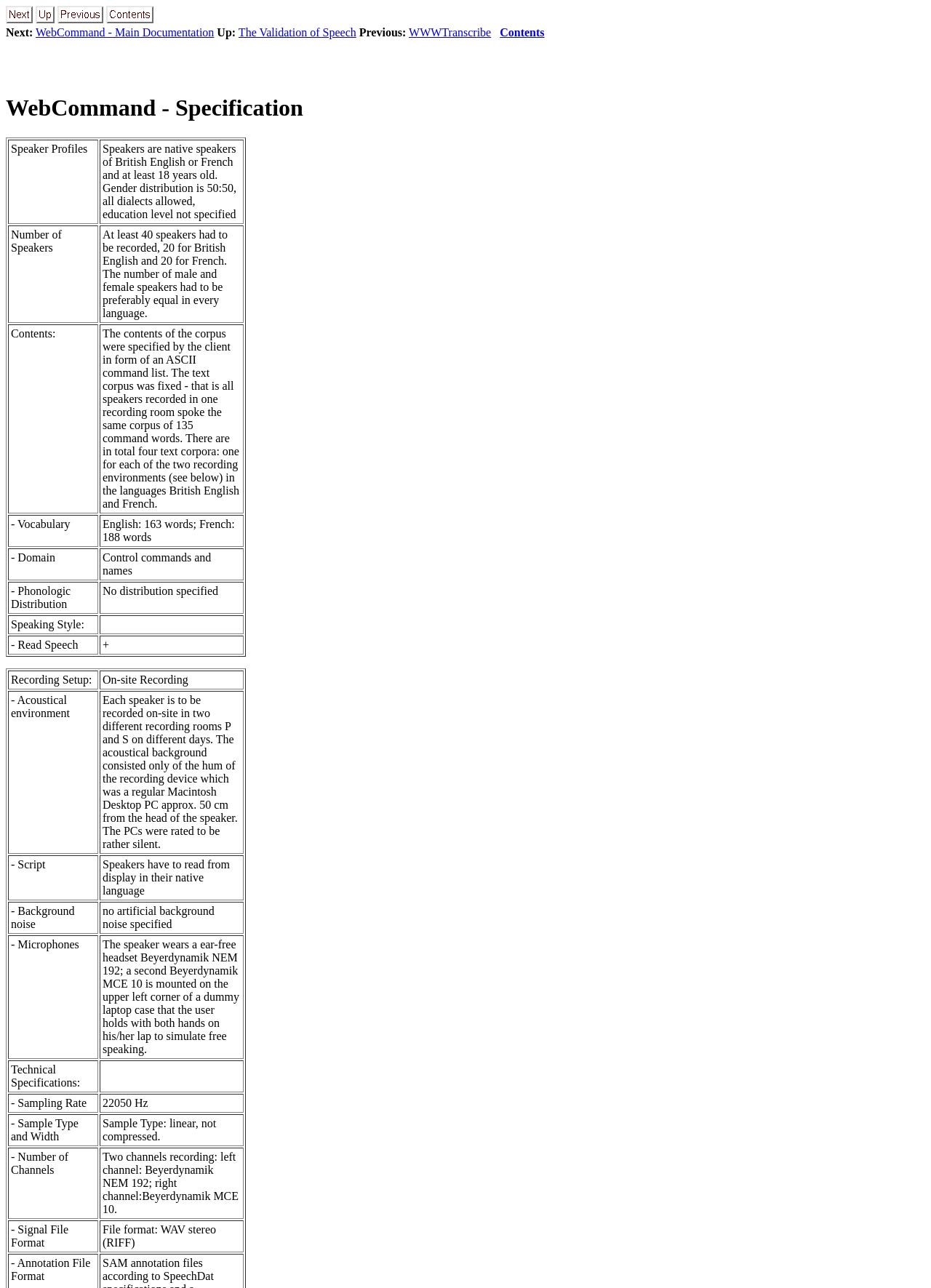Pinpoint the bounding box coordinates of the area that should be clicked to complete the following instruction: "View Contents". The coordinates must be given as four float numbers between 0 and 1, i.e., [left, top, right, bottom].

[0.537, 0.02, 0.585, 0.03]